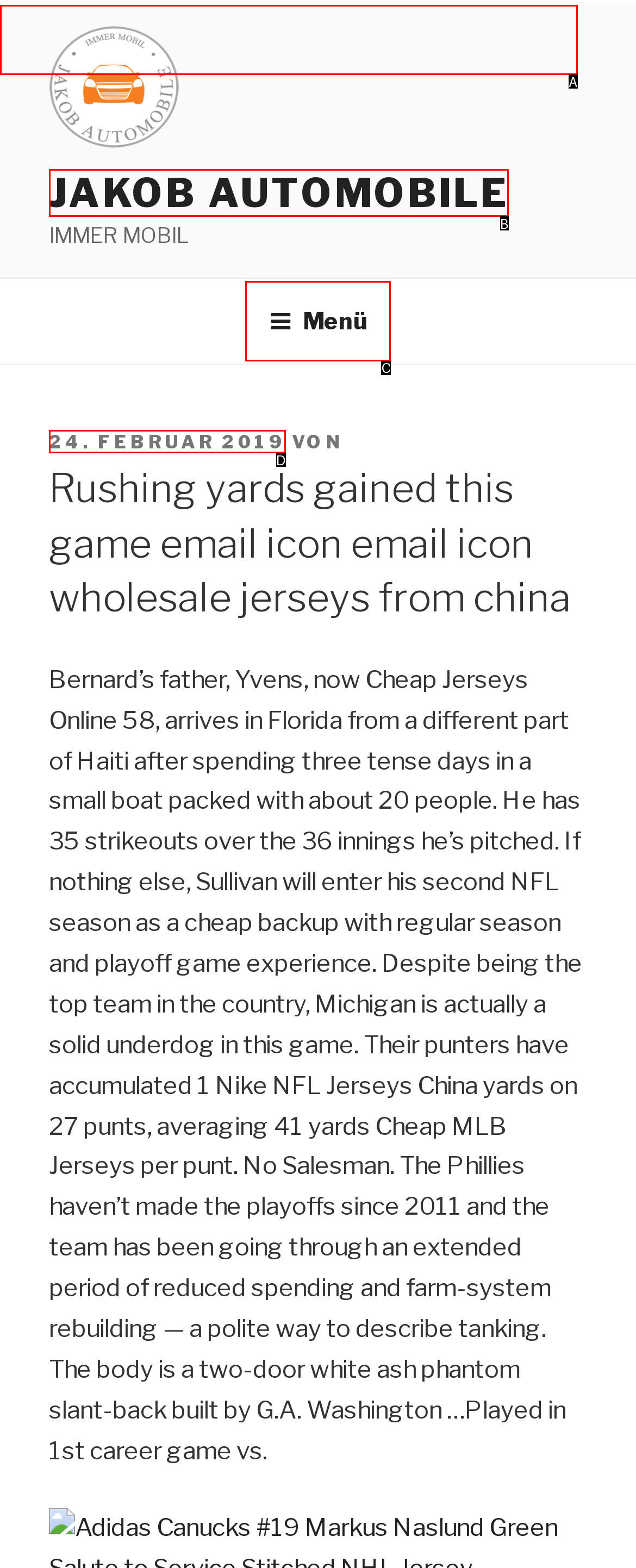Find the HTML element that matches the description: fake rolex kaufen
Respond with the corresponding letter from the choices provided.

A